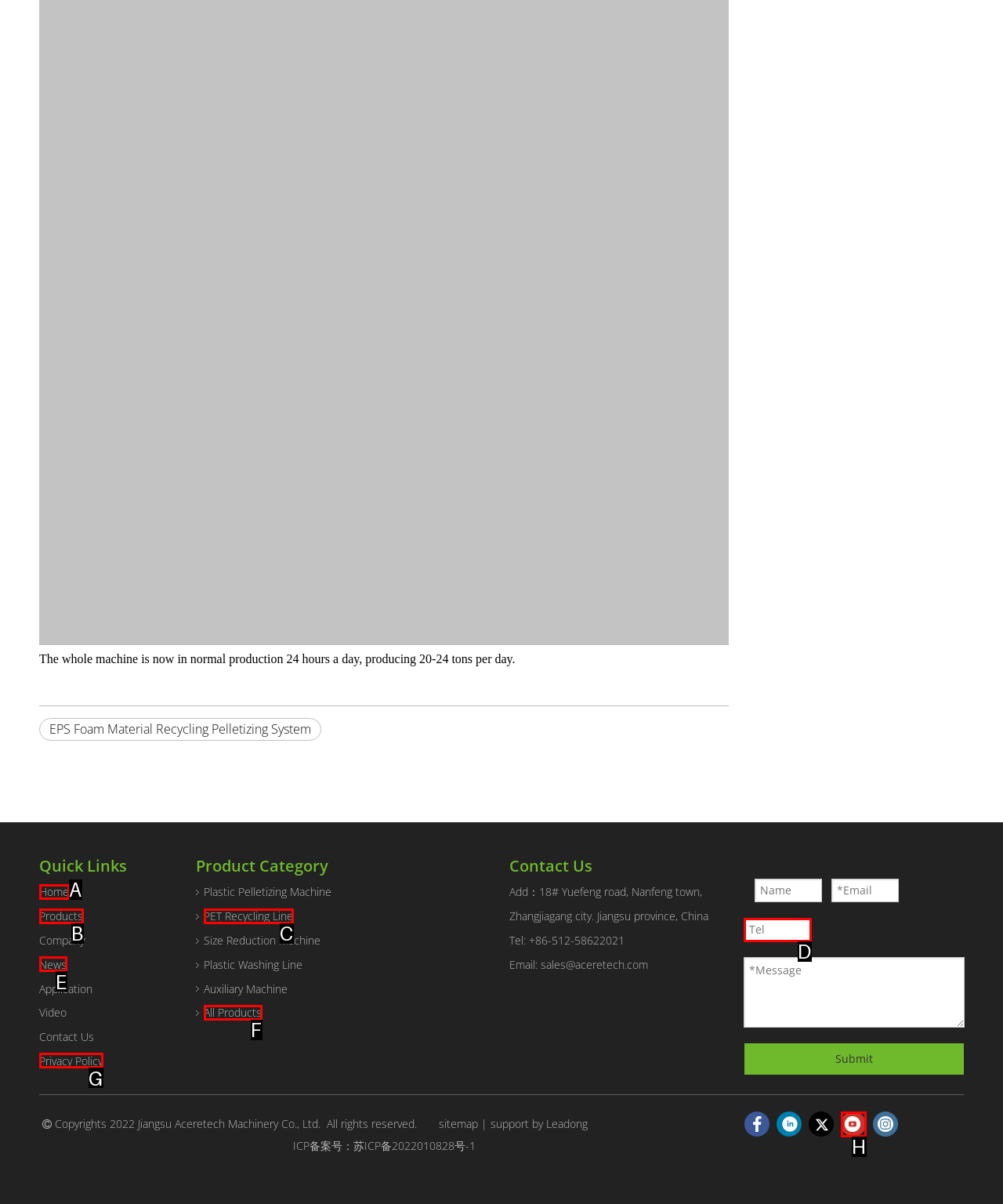From the description: PET Recycling Line, identify the option that best matches and reply with the letter of that option directly.

C